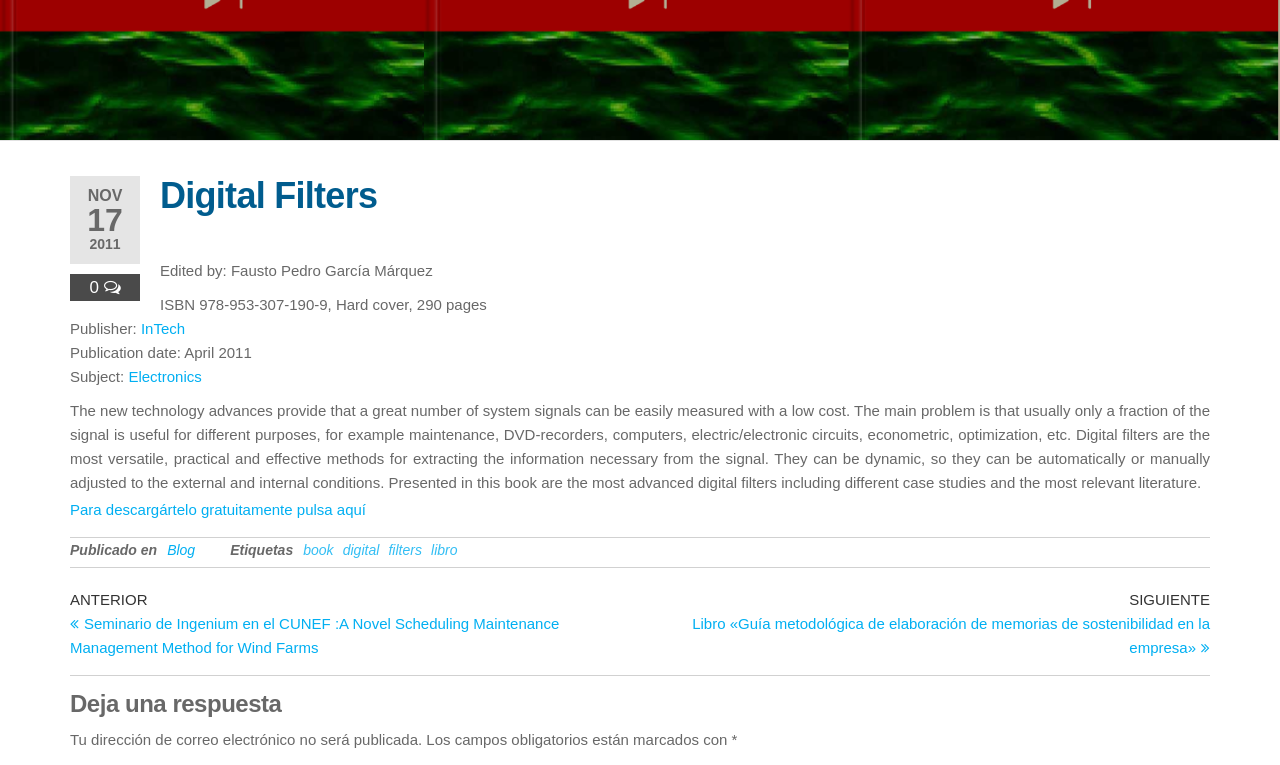Given the element description Para descargártelo gratuitamente pulsa aquí, predict the bounding box coordinates for the UI element in the webpage screenshot. The format should be (top-left x, top-left y, bottom-right x, bottom-right y), and the values should be between 0 and 1.

[0.055, 0.655, 0.286, 0.677]